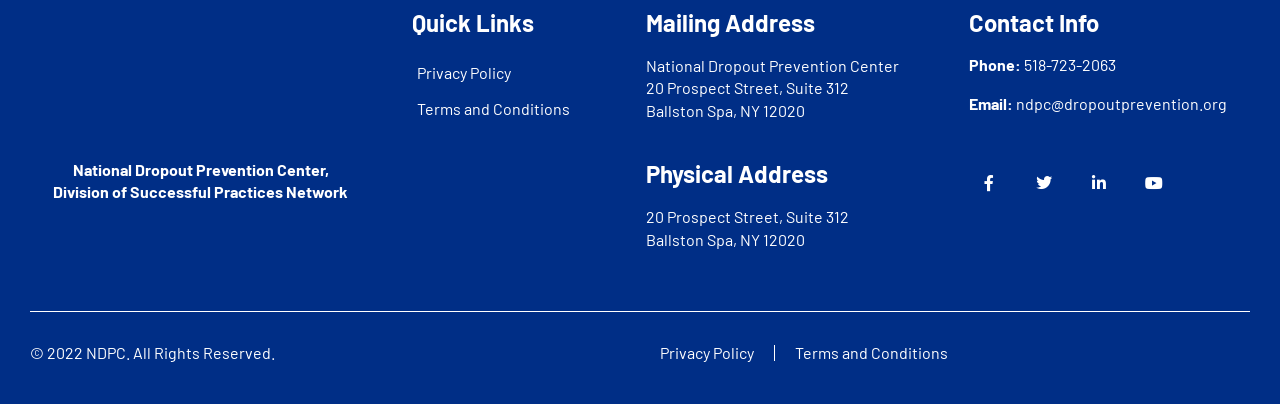Use a single word or phrase to respond to the question:
What social media platforms does the organization have?

Facebook, Twitter, Linkedin, Youtube